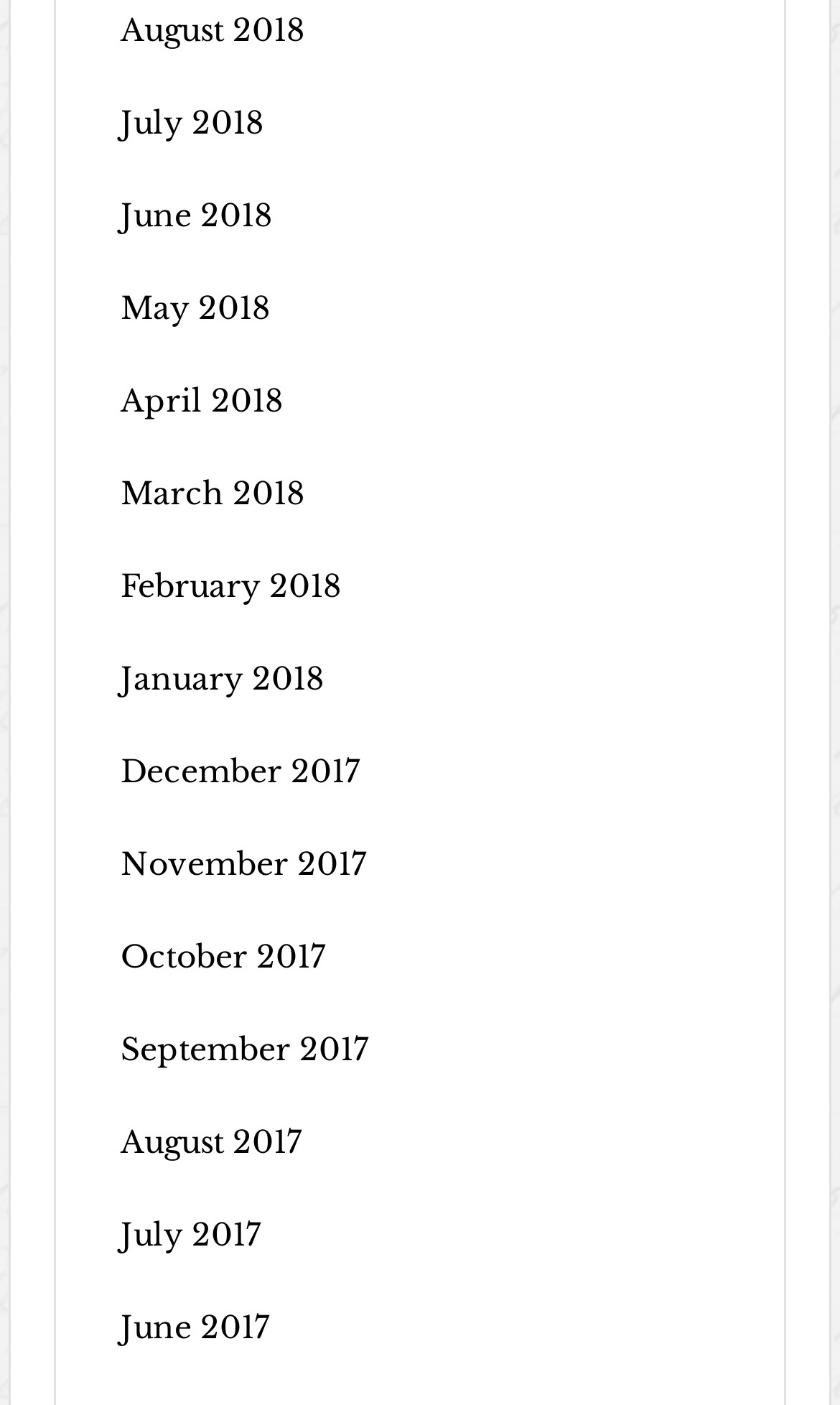How many links are there in total?
Using the visual information, respond with a single word or phrase.

16